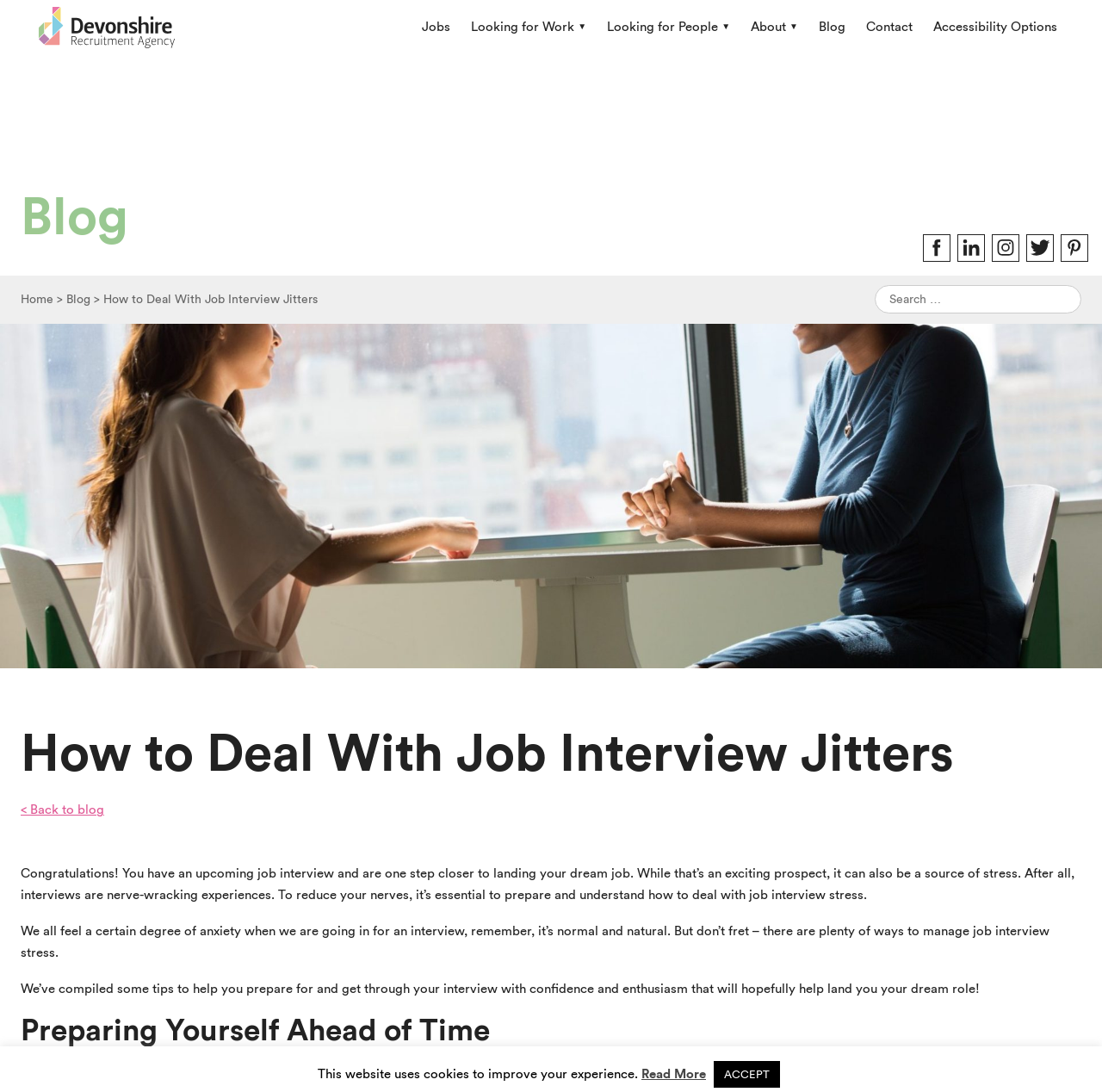Please answer the following question using a single word or phrase: 
What is the topic of the blog post?

Job interview jitters